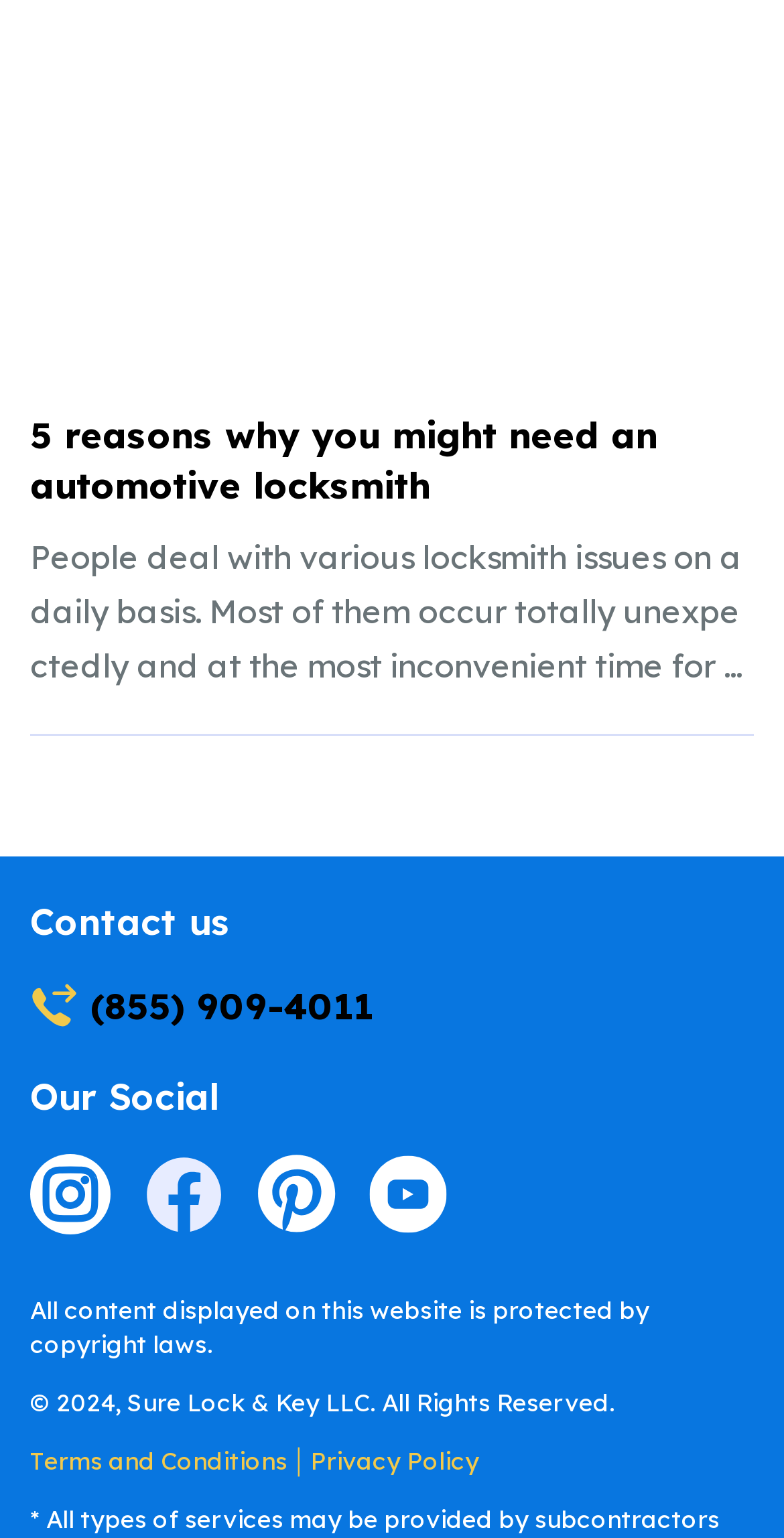Please determine the bounding box coordinates for the element with the description: "Privacy Policy".

[0.395, 0.94, 0.611, 0.96]